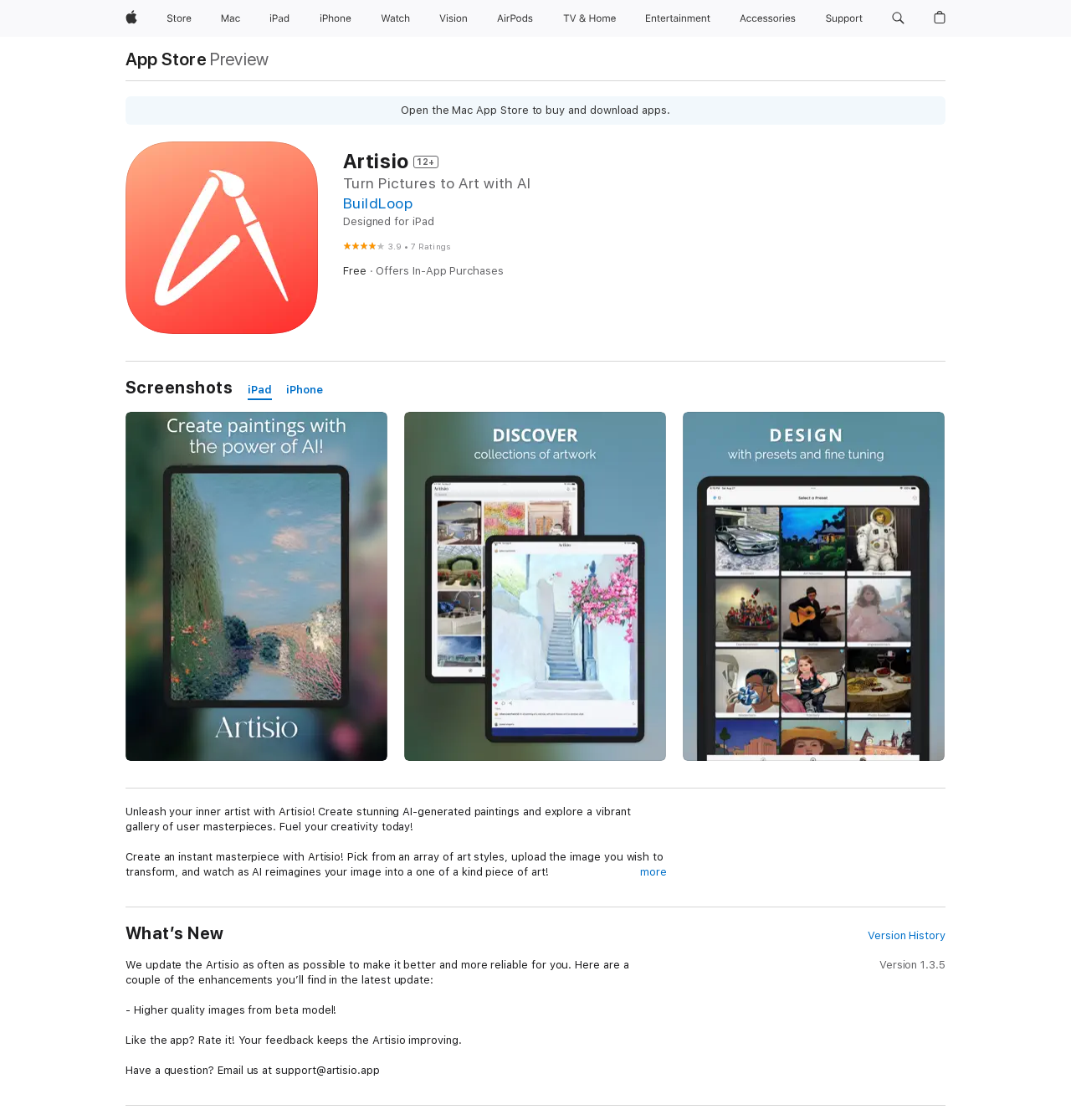What devices is the app designed for?
Give a comprehensive and detailed explanation for the question.

I found the answer by looking at the links 'iPad' and 'iPhone' which suggest that the app is designed for these devices.